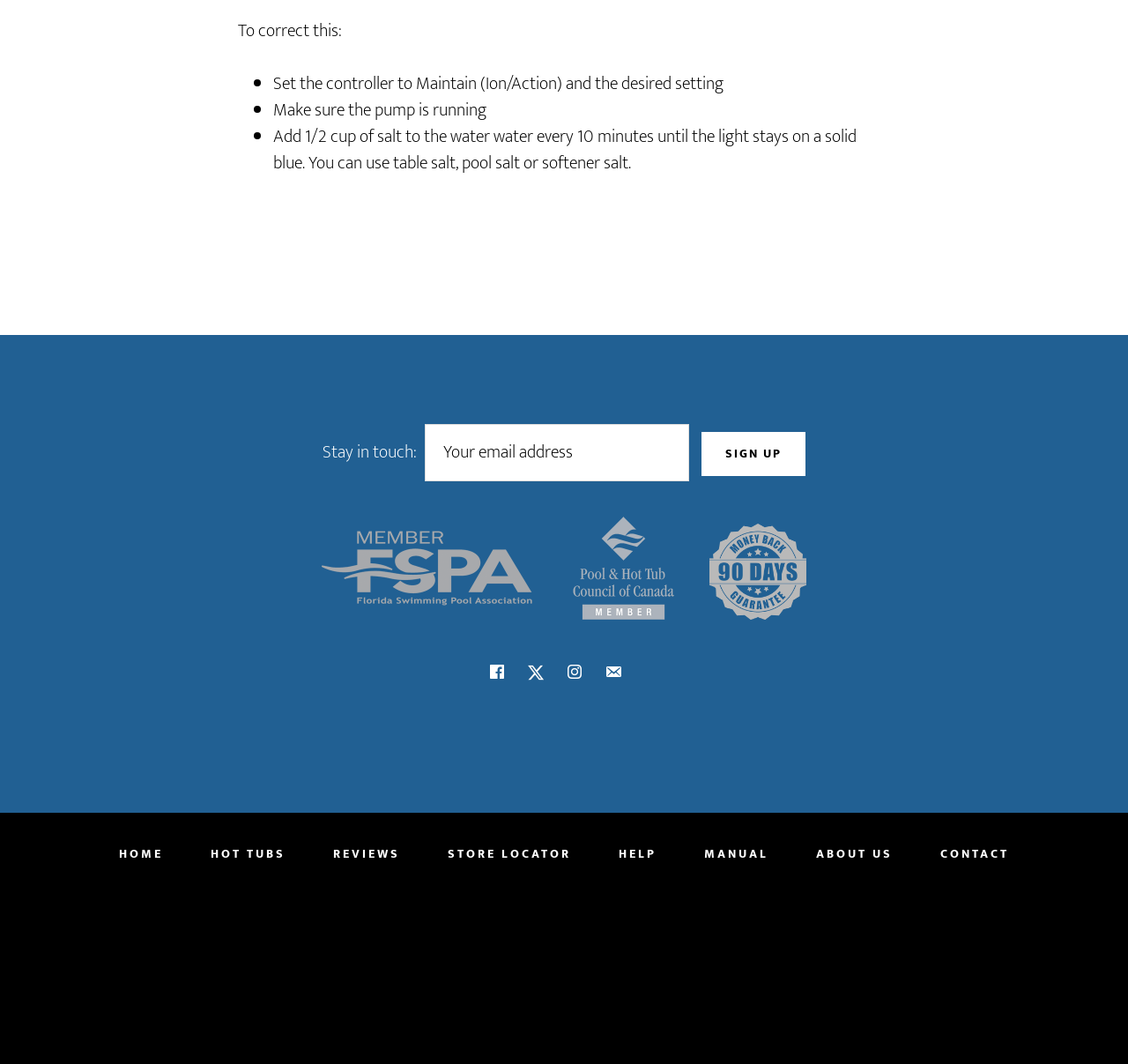Determine the bounding box of the UI element mentioned here: "aria-label="Instagram"". The coordinates must be in the format [left, top, right, bottom] with values ranging from 0 to 1.

[0.502, 0.622, 0.533, 0.65]